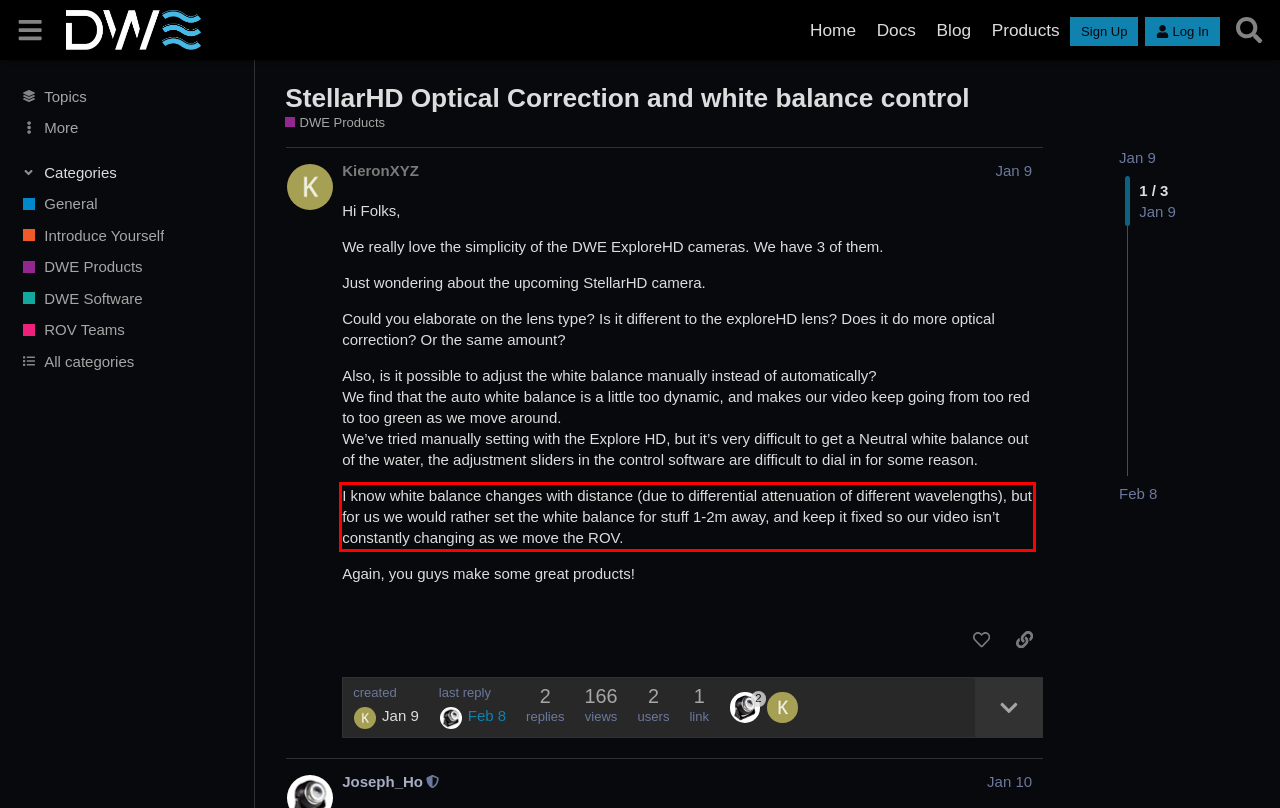Given a webpage screenshot with a red bounding box, perform OCR to read and deliver the text enclosed by the red bounding box.

I know white balance changes with distance (due to differential attenuation of different wavelengths), but for us we would rather set the white balance for stuff 1-2m away, and keep it fixed so our video isn’t constantly changing as we move the ROV.